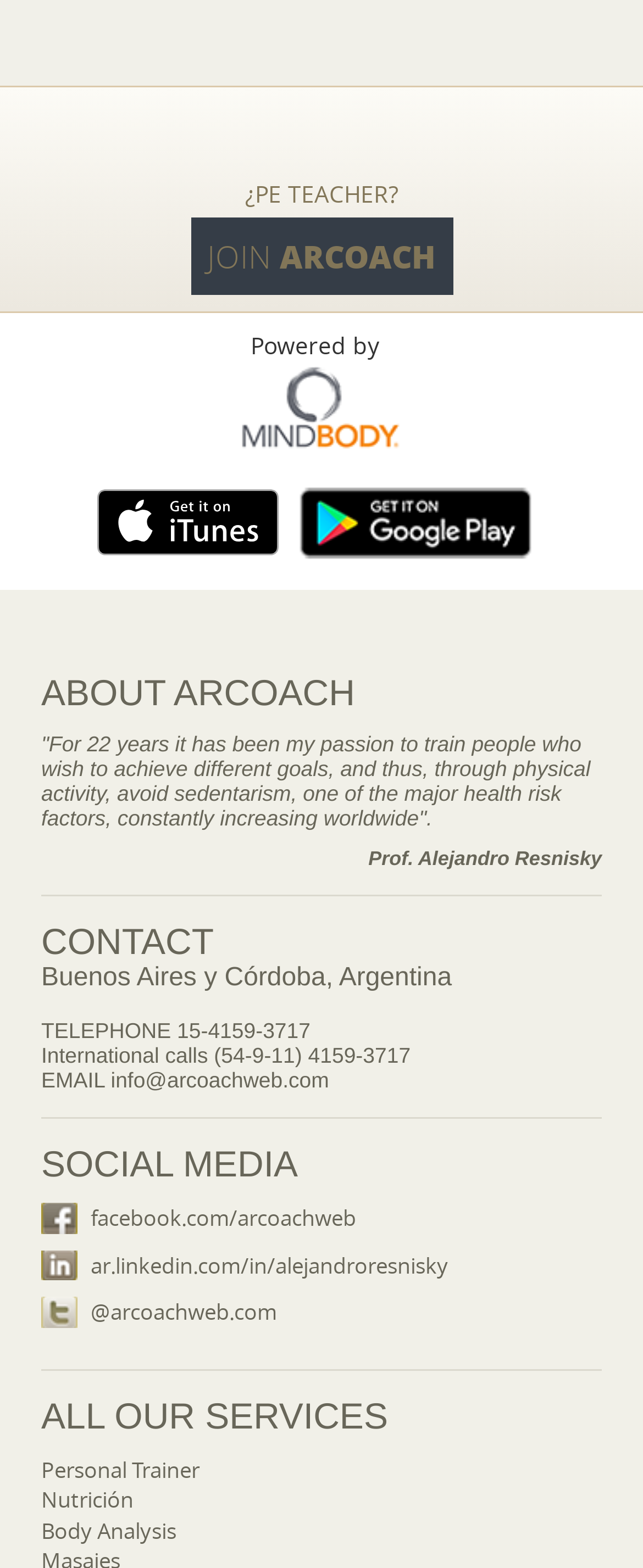Given the description of the UI element: "Nutrición", predict the bounding box coordinates in the form of [left, top, right, bottom], with each value being a float between 0 and 1.

[0.064, 0.947, 0.208, 0.966]